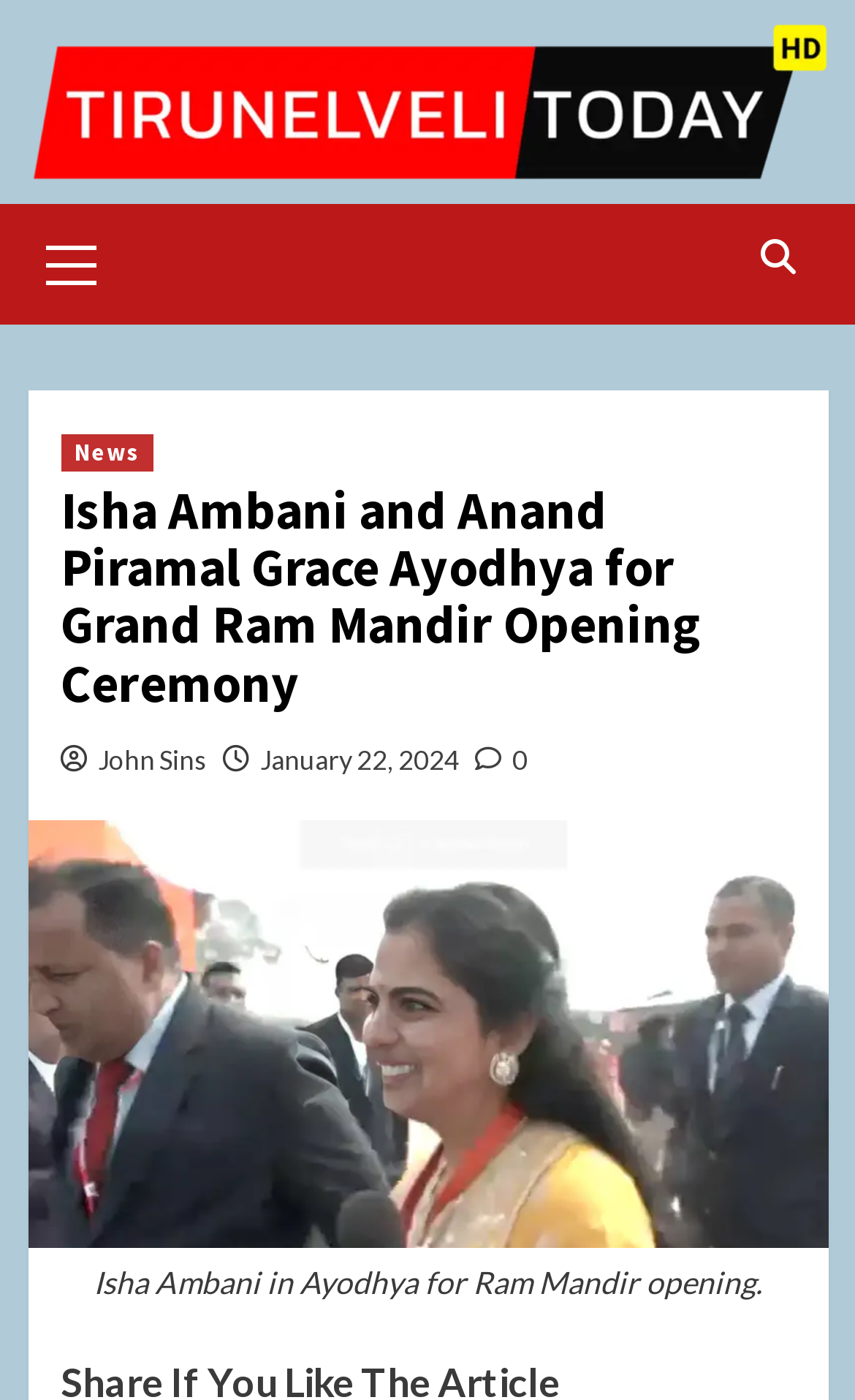Provide a one-word or short-phrase response to the question:
When was the article published?

January 22, 2024